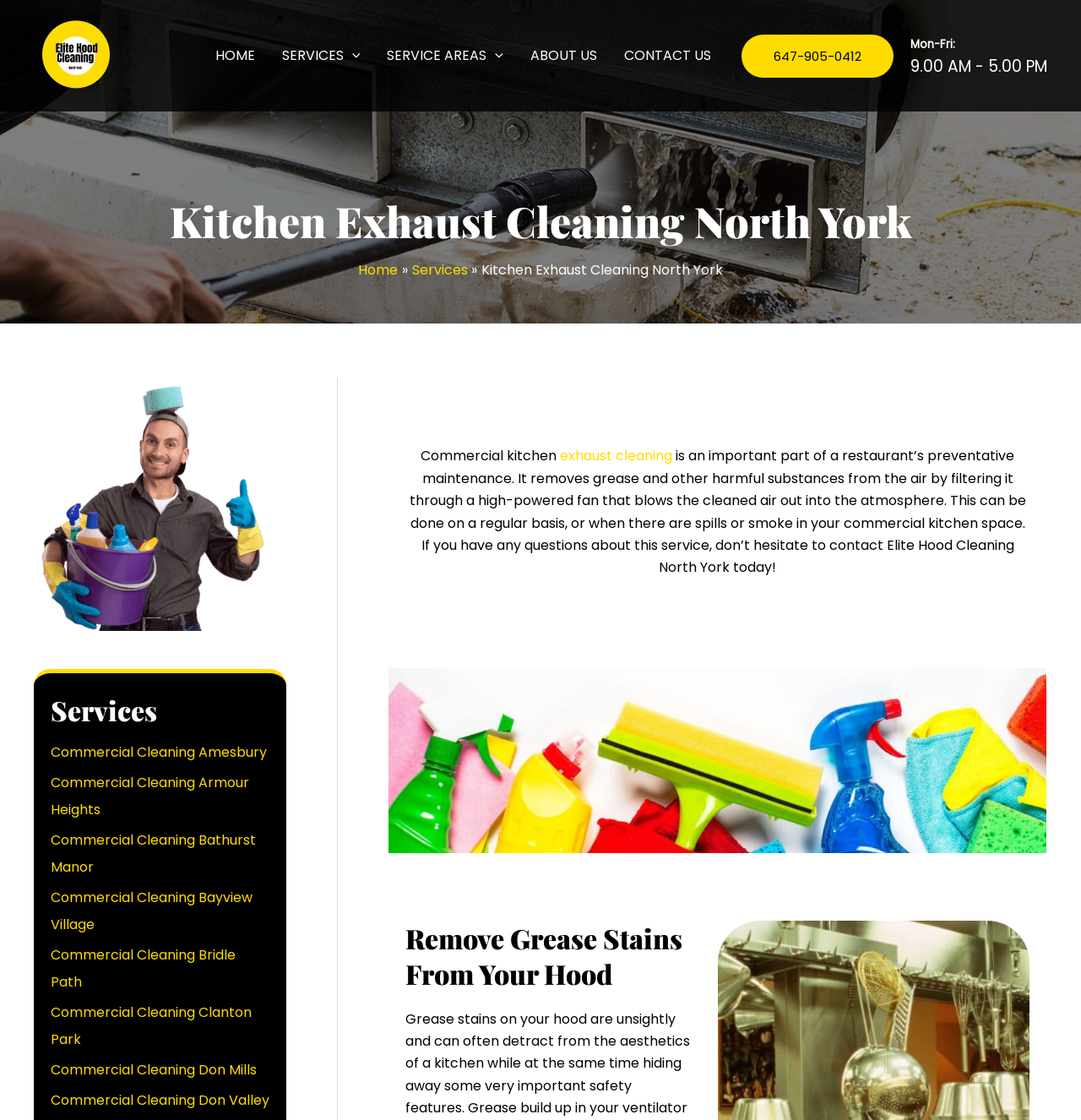Generate a thorough description of the webpage.

The webpage is about Elite Hood Cleaning North York, a company that provides commercial kitchen exhaust cleaning services. At the top of the page, there is a navigation menu with links to "HOME", "SERVICES", "SERVICE AREAS", "ABOUT US", and "CONTACT US". Below the navigation menu, there is a phone number "647-905-0412" and business hours "Mon-Fri: 9.00 AM - 5.00 PM".

The main content of the page is divided into two sections. On the left side, there is an image related to disinfecting and sanitizing commercial kitchens. Above the image, there is a heading "Services" followed by a list of links to different commercial cleaning services in various areas, such as Amesbury, Armour Heights, and Bayview Village.

On the right side, there is a heading "Kitchen Exhaust Cleaning North York" followed by a brief description of the service, which explains that commercial kitchen exhaust cleaning is an important part of a restaurant's preventative maintenance. The description is accompanied by a figure, likely an image or diagram, that illustrates the process. Below the description, there is a heading "Remove Grease Stains From Your Hood" which may be related to the cleaning service.

At the top of the page, there is a breadcrumbs navigation that shows the current page's location in the website's hierarchy, with links to "Home" and "Services". There is also a logo or image of "Elite Hood Cleaning North York" at the top left corner of the page.